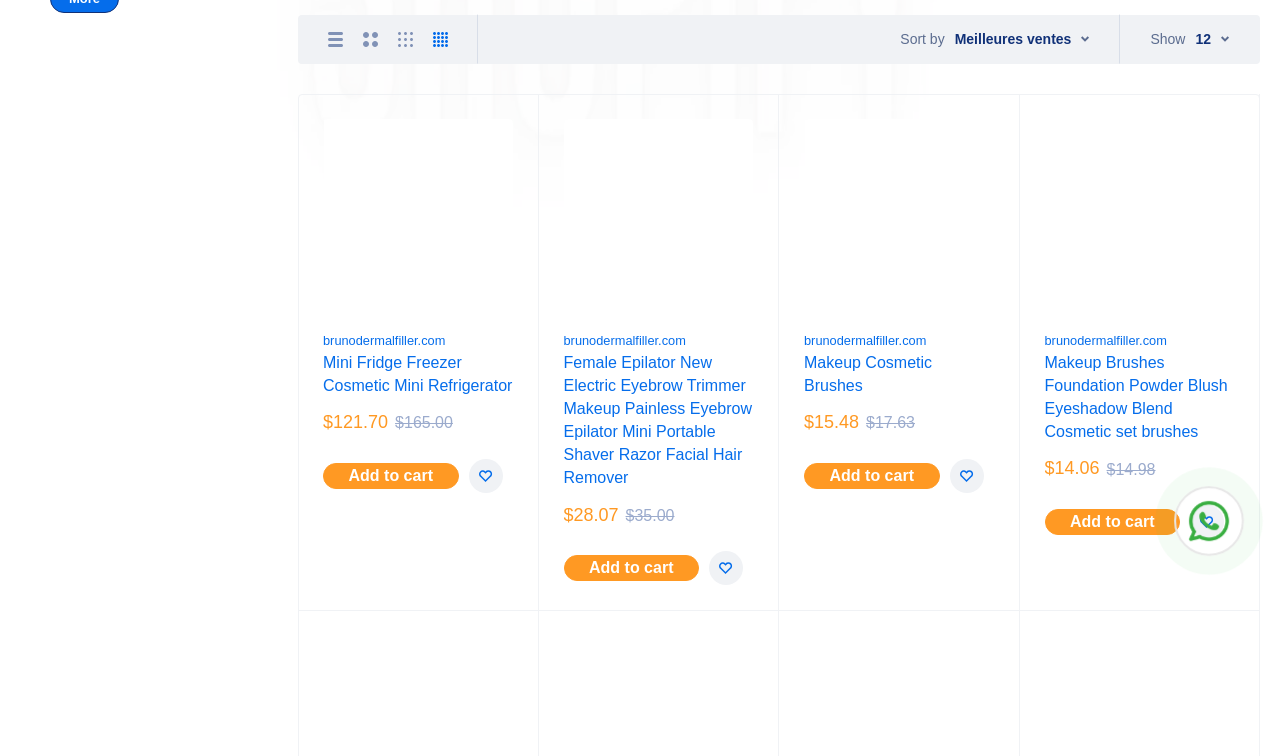Using the given element description, provide the bounding box coordinates (top-left x, top-left y, bottom-right x, bottom-right y) for the corresponding UI element in the screenshot: Add to cart

[0.252, 0.613, 0.358, 0.647]